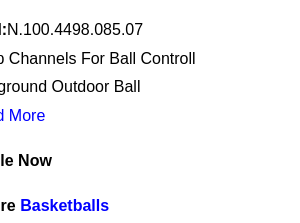Give an in-depth description of the image.

This image showcases the Nike Everyday Playground 8P Black Volt Basketball, a size 7 outdoor basketball designed for optimal performance. The product features deep channels that enhance ball control, making it an excellent choice for playground play. It is crafted to withstand outdoor conditions, ensuring durability and reliable performance during games. The MPN for this basketball is N.100.4498.085.07. Available now, interested customers can explore more about this product or check out similar basketball options by clicking on the provided links.